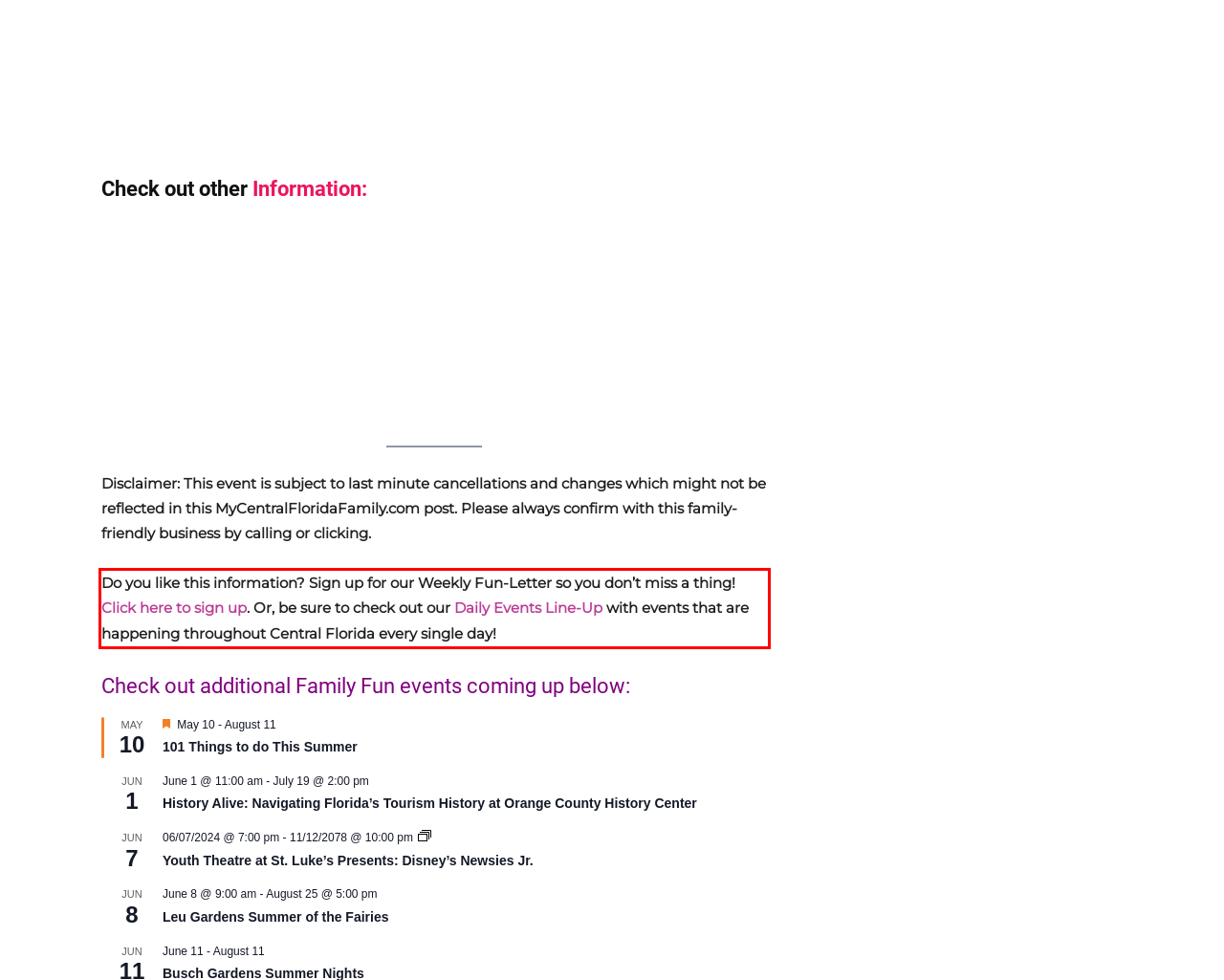Given a screenshot of a webpage, identify the red bounding box and perform OCR to recognize the text within that box.

Do you like this information? Sign up for our Weekly Fun-Letter so you don’t miss a thing! Click here to sign up. Or, be sure to check out our Daily Events Line-Up with events that are happening throughout Central Florida every single day!